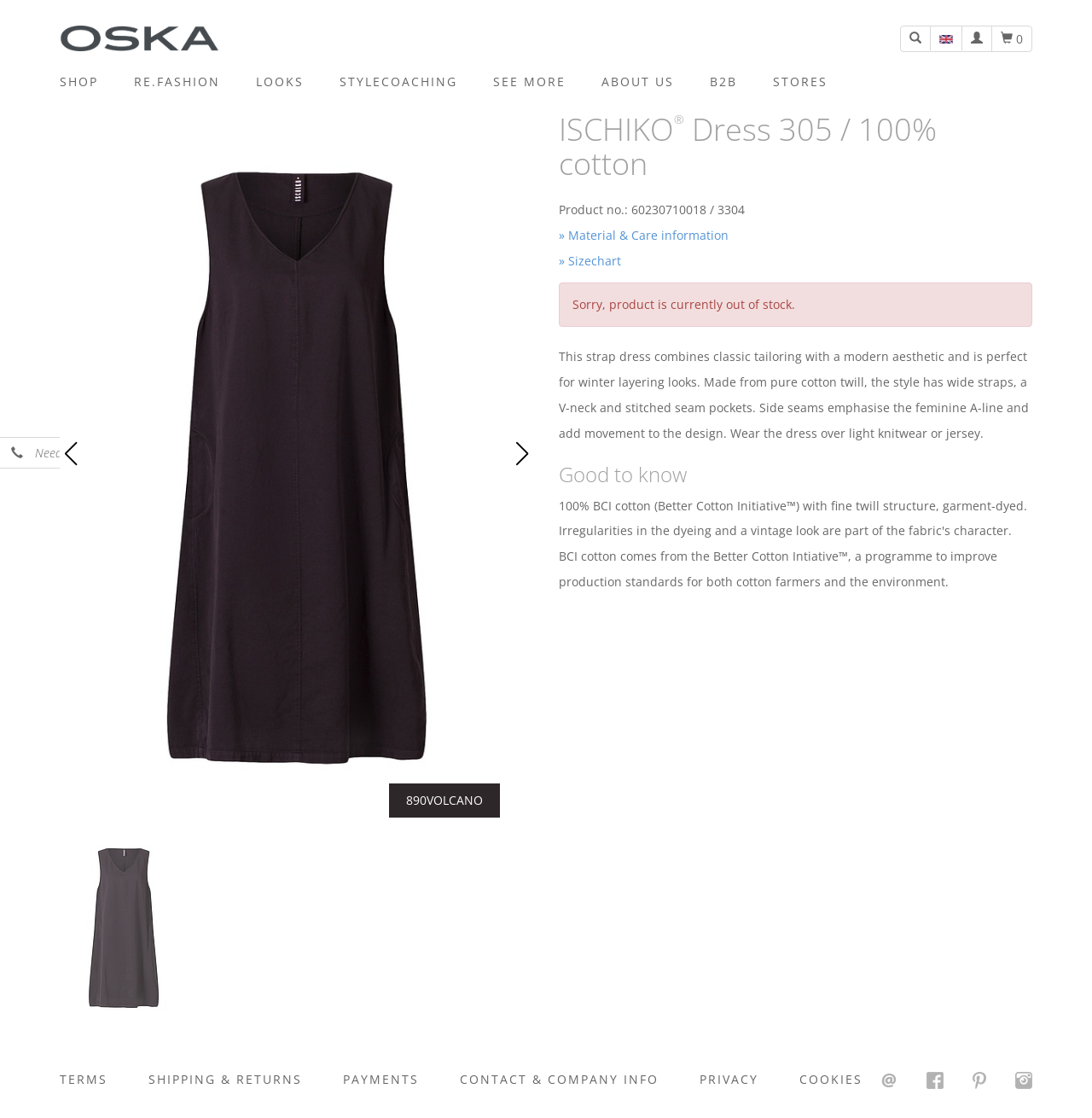Select the bounding box coordinates of the element I need to click to carry out the following instruction: "View the SHOP section".

[0.055, 0.062, 0.106, 0.085]